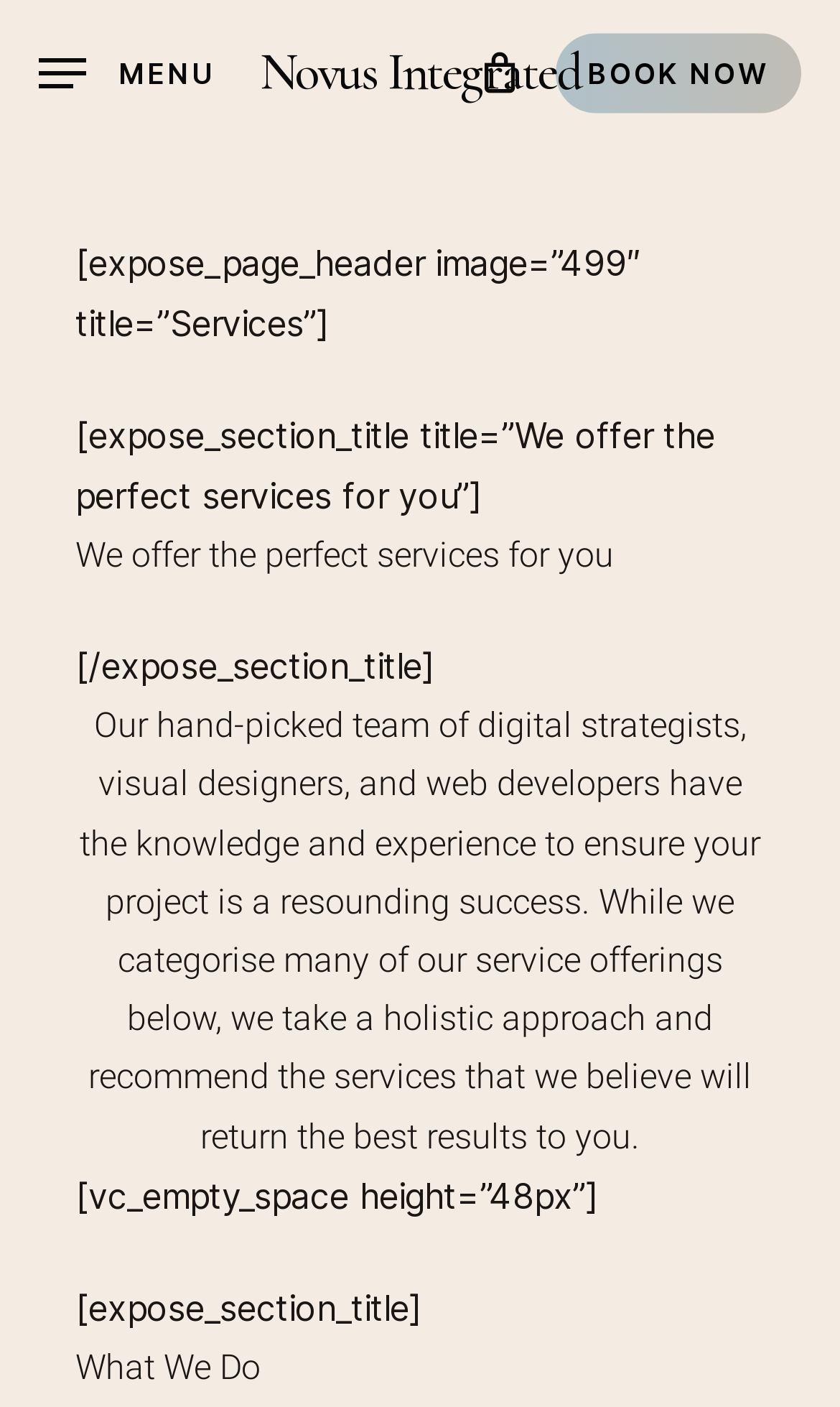Identify and provide the bounding box coordinates of the UI element described: "Menu". The coordinates should be formatted as [left, top, right, bottom], with each number being a float between 0 and 1.

[0.046, 0.037, 0.257, 0.067]